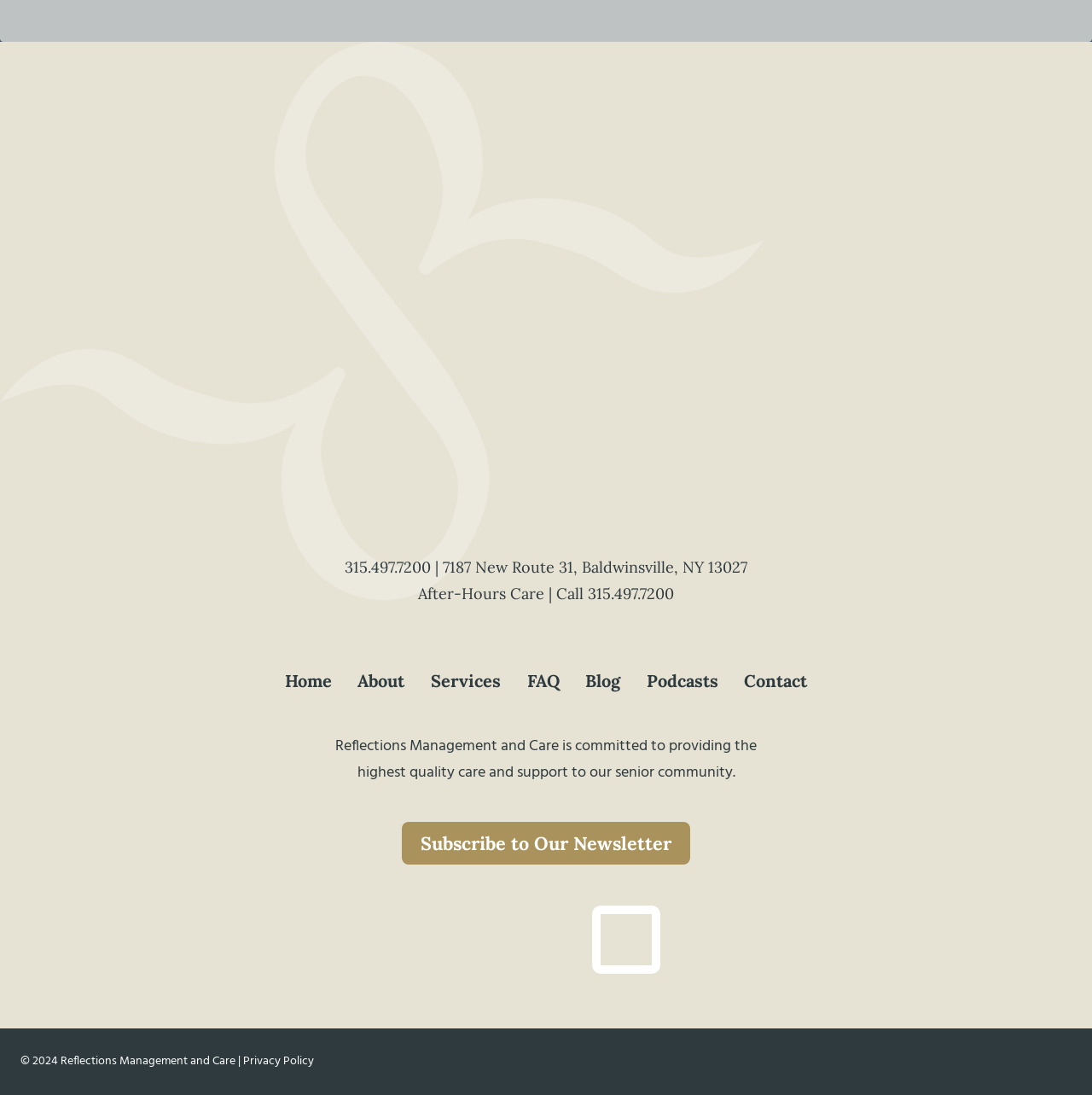Please answer the following question using a single word or phrase: 
What is the name of the company that powers the website?

Vervology